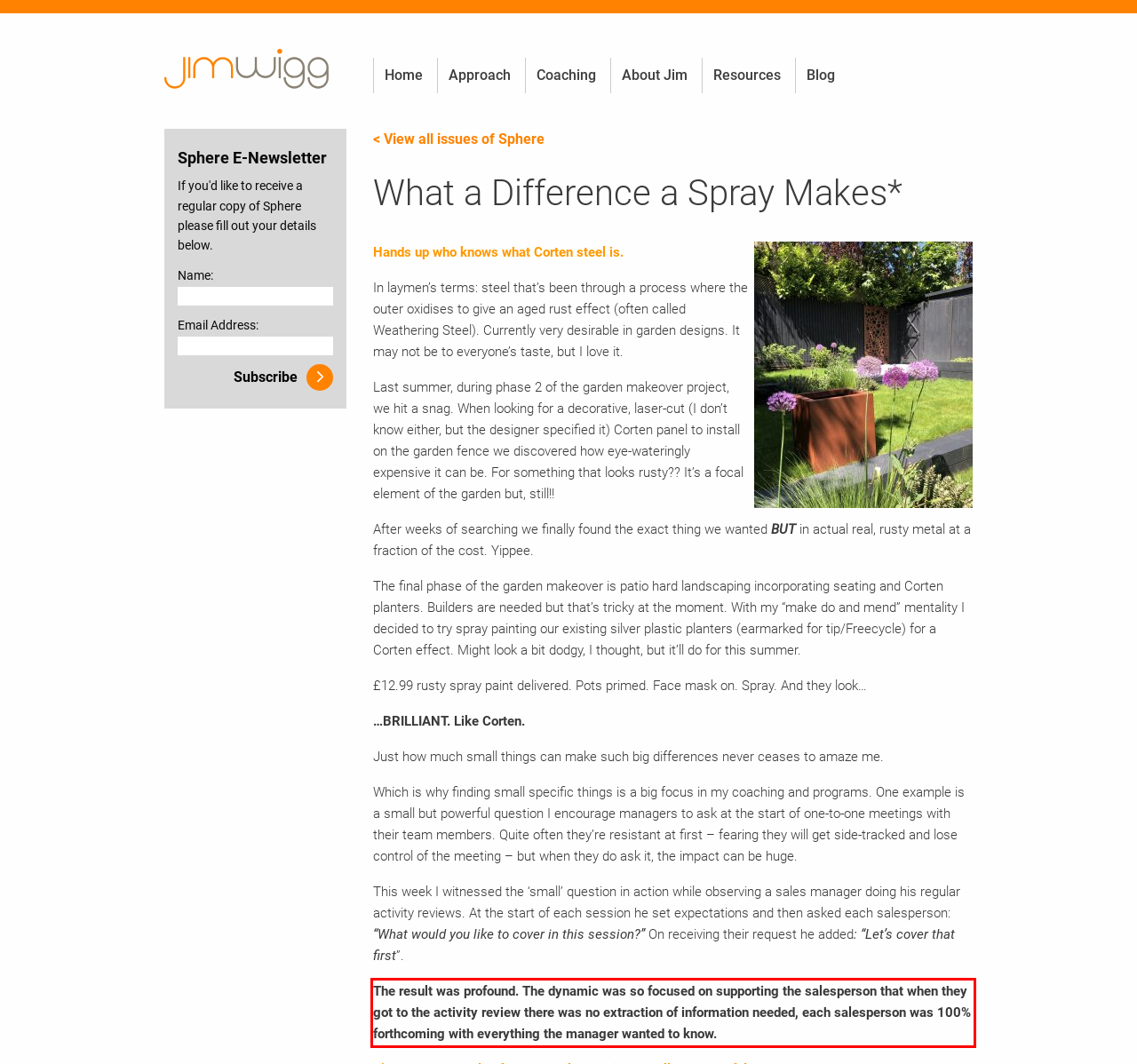Identify the red bounding box in the webpage screenshot and perform OCR to generate the text content enclosed.

The result was profound. The dynamic was so focused on supporting the salesperson that when they got to the activity review there was no extraction of information needed, each salesperson was 100% forthcoming with everything the manager wanted to know.